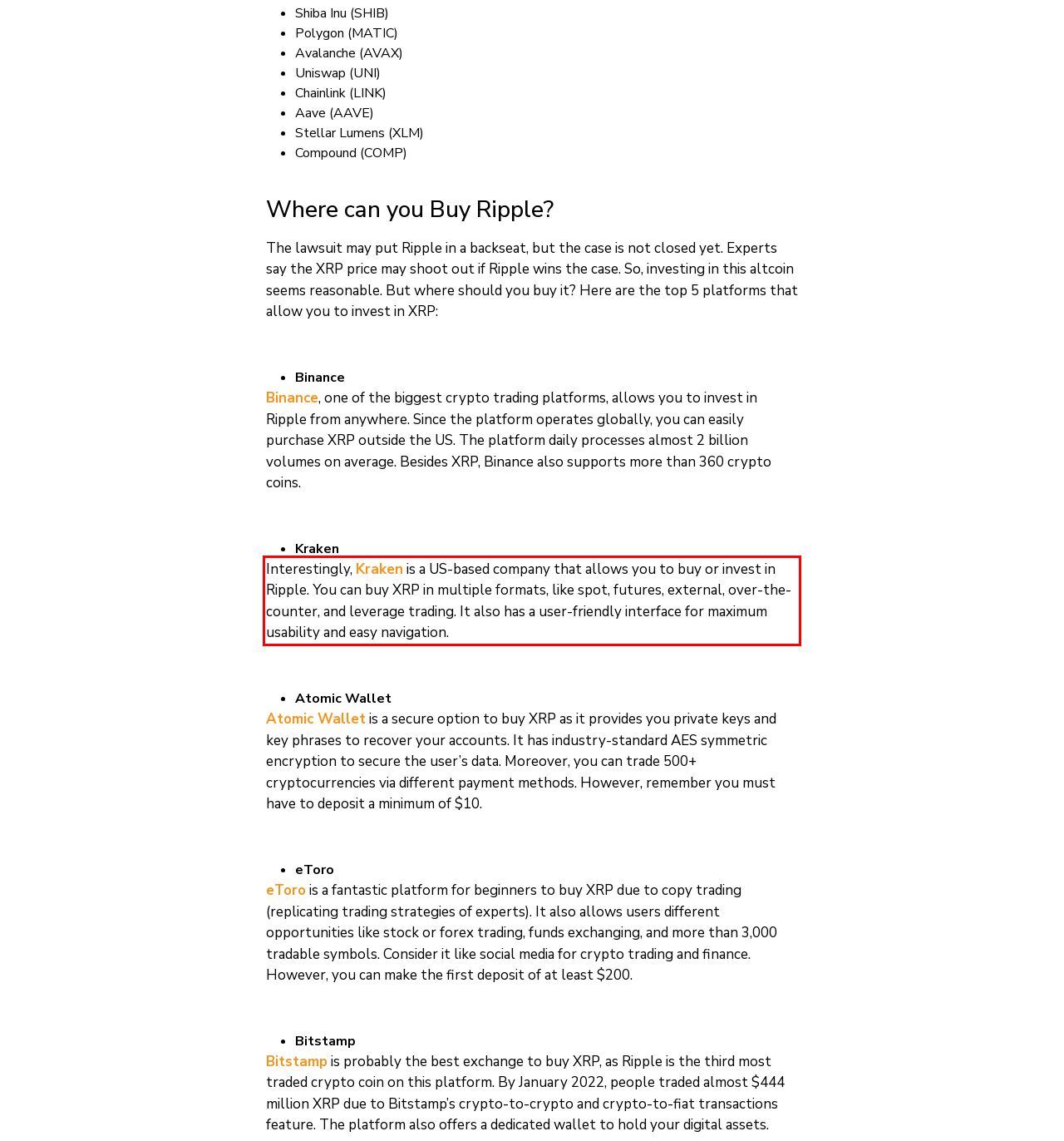Examine the screenshot of the webpage, locate the red bounding box, and generate the text contained within it.

Interestingly, Kraken is a US-based company that allows you to buy or invest in Ripple. You can buy XRP in multiple formats, like spot, futures, external, over-the-counter, and leverage trading. It also has a user-friendly interface for maximum usability and easy navigation.